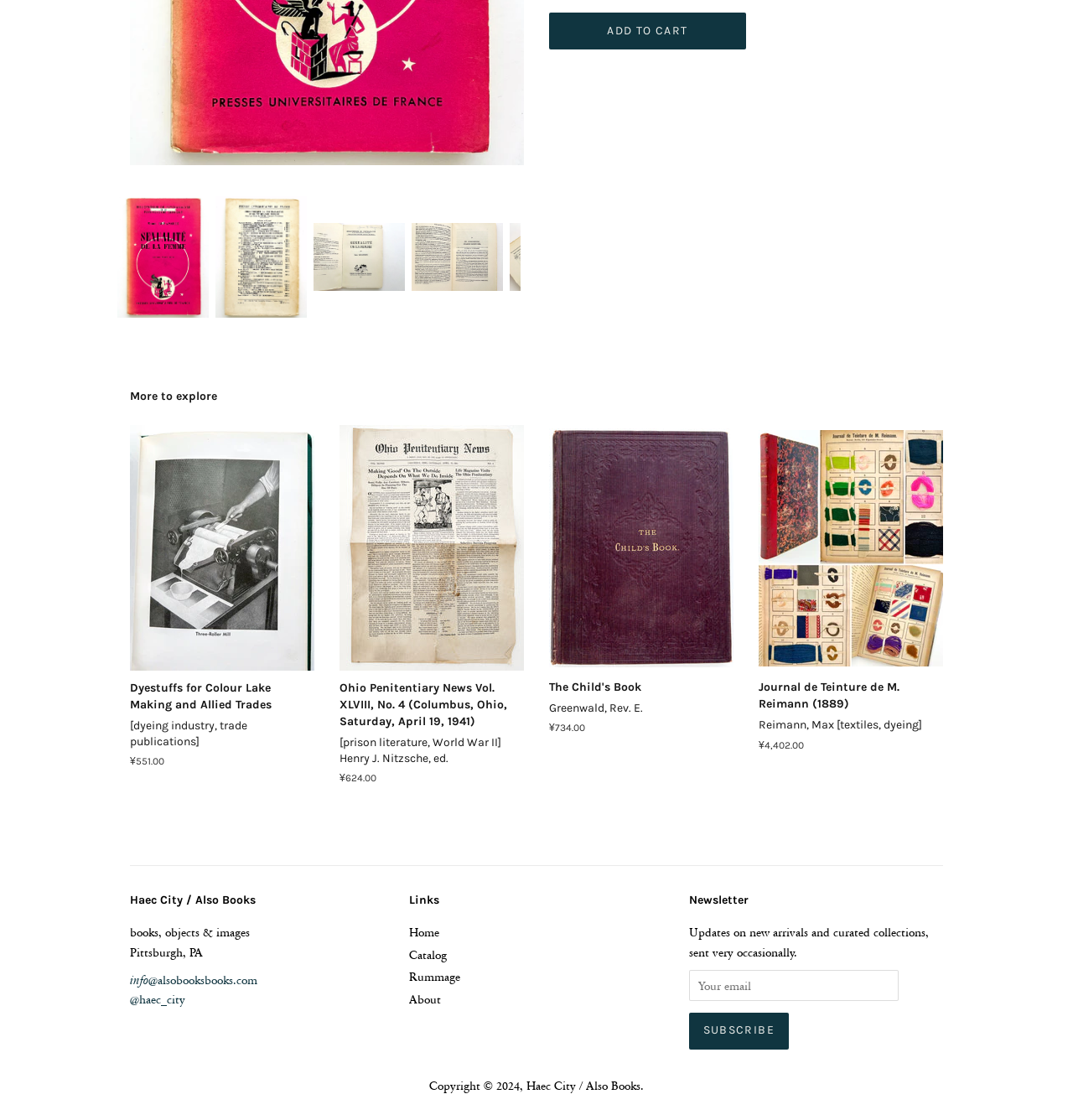Find the bounding box coordinates of the UI element according to this description: "Add to Cart".

[0.512, 0.011, 0.695, 0.044]